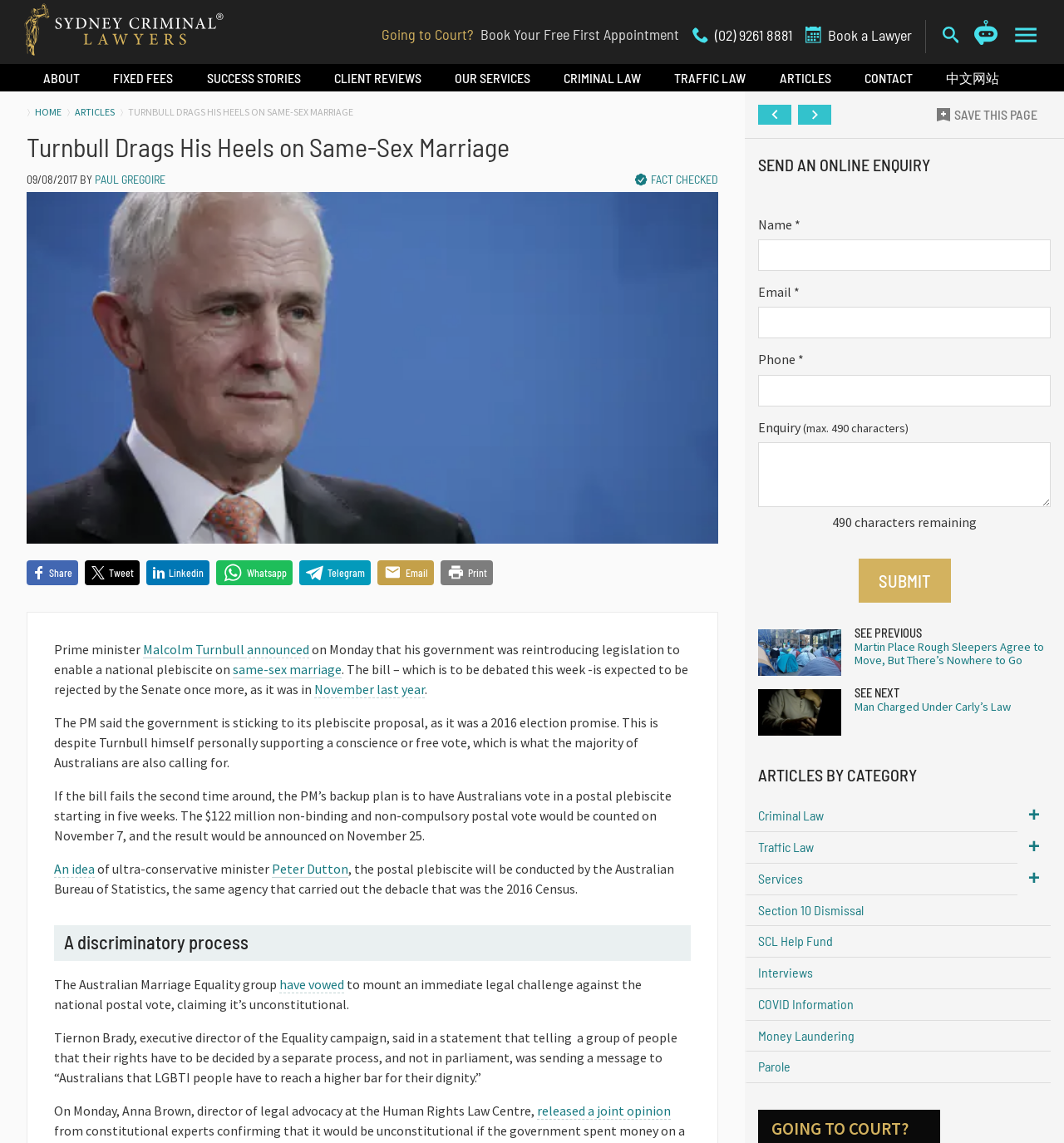Could you highlight the region that needs to be clicked to execute the instruction: "Search for articles"?

[0.886, 0.023, 0.904, 0.041]